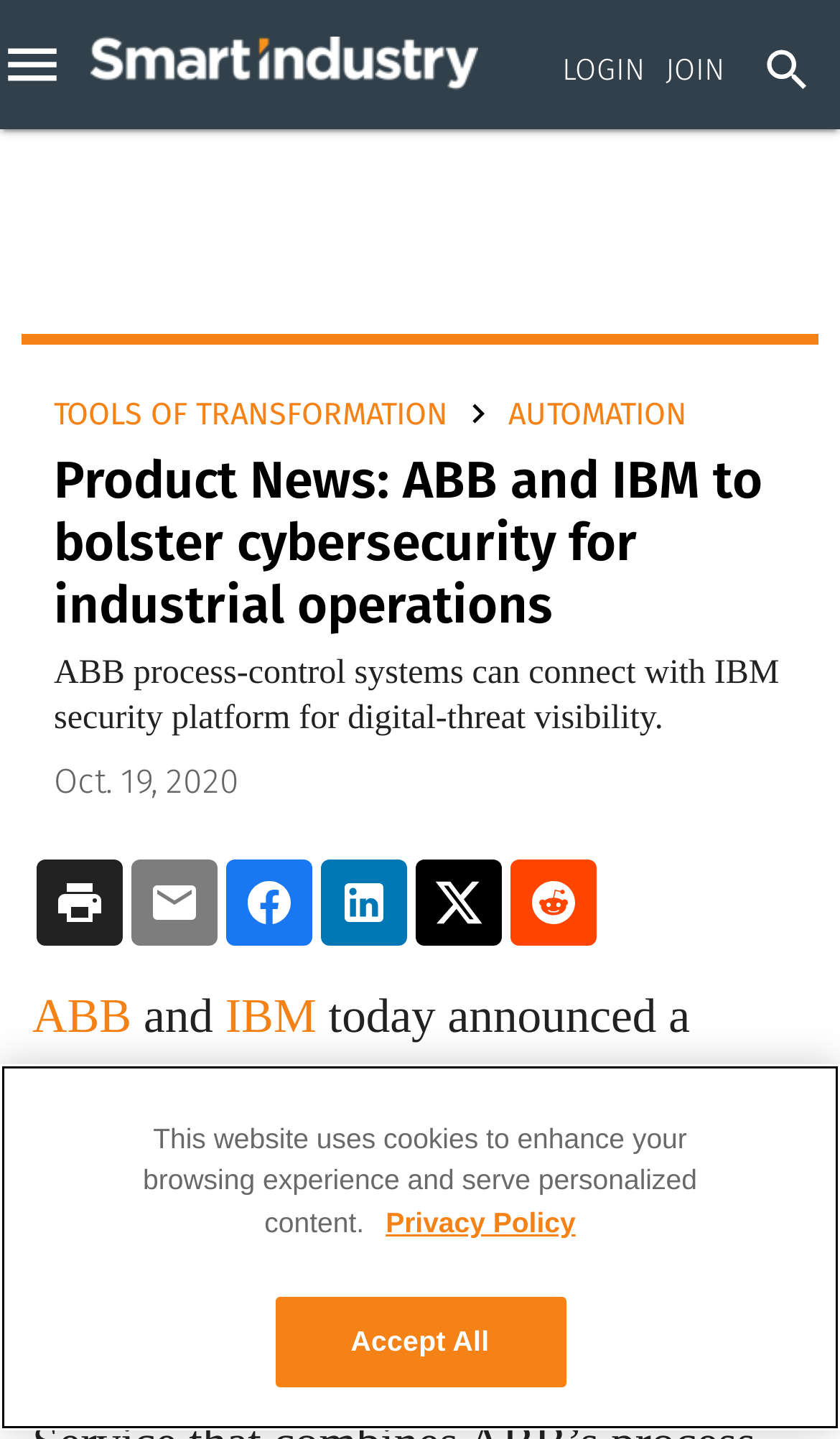Find and provide the bounding box coordinates for the UI element described with: "Digital Transformation".

[0.041, 0.635, 0.467, 0.663]